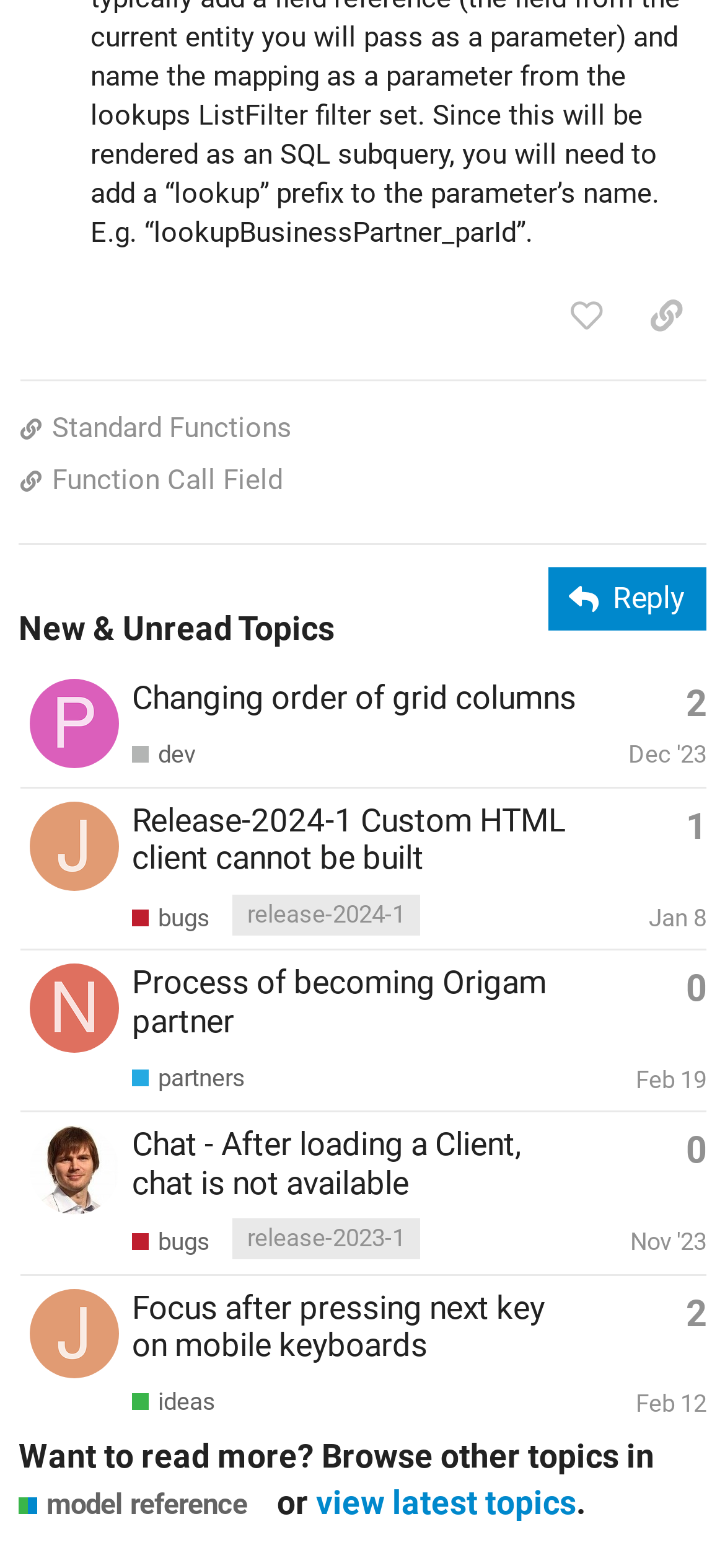Find the bounding box coordinates for the area that should be clicked to accomplish the instruction: "Click the 'Reply' button".

[0.756, 0.361, 0.974, 0.402]